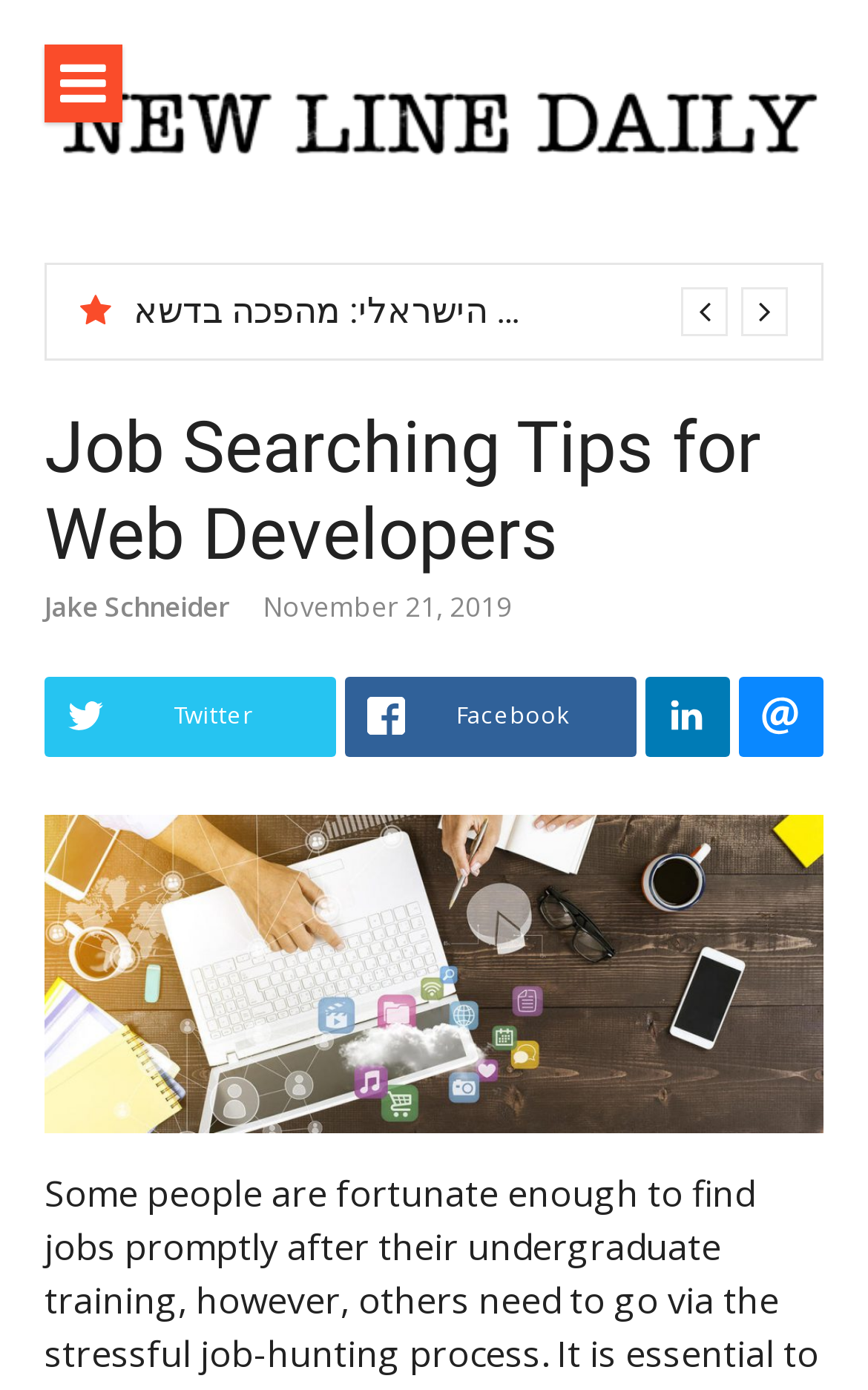What is the date of the current article?
Please describe in detail the information shown in the image to answer the question.

I found the date of the article by looking at the time element below the article title, which says 'November 21, 2019'.